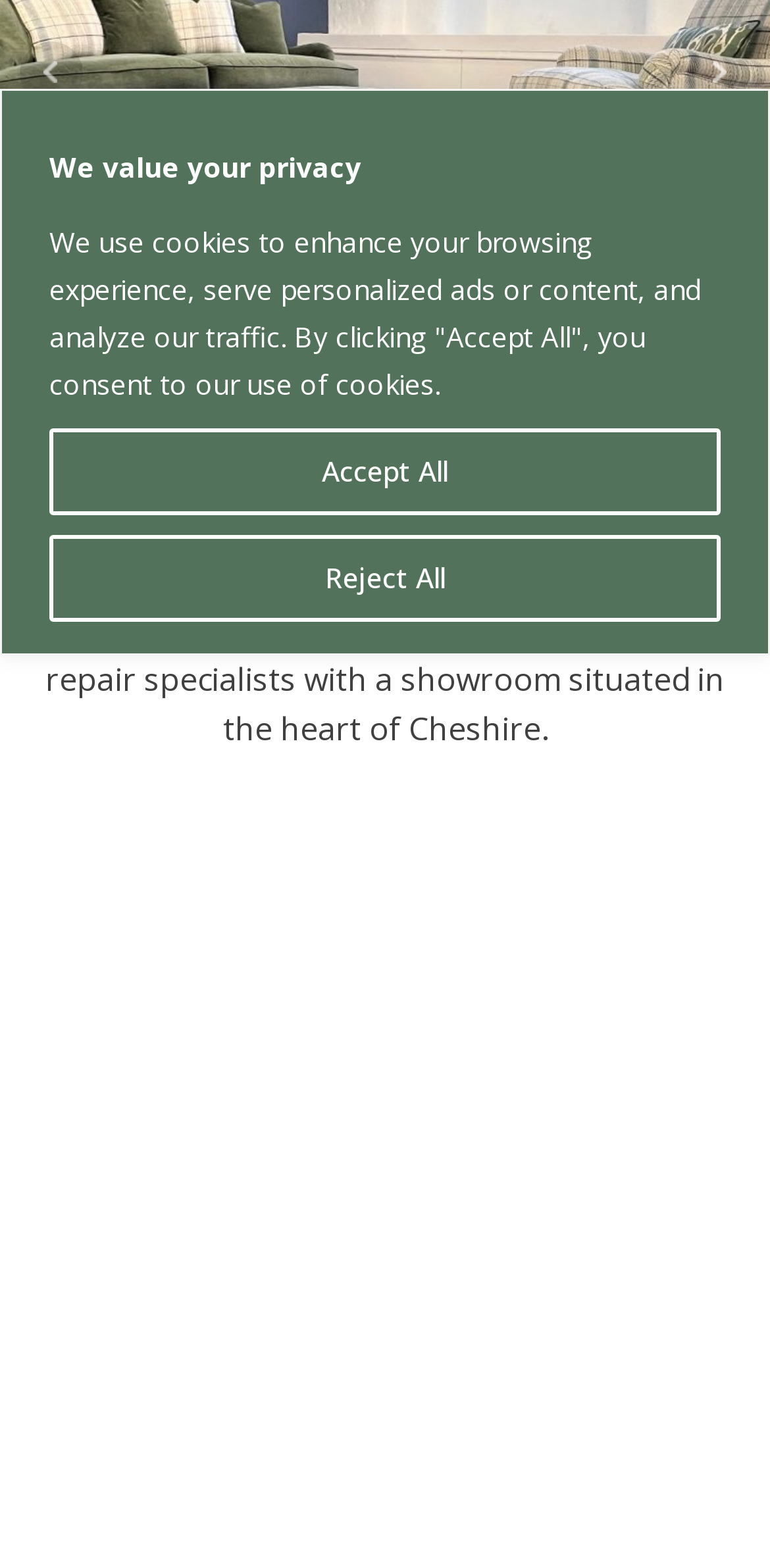Please provide the bounding box coordinates in the format (top-left x, top-left y, bottom-right x, bottom-right y). Remember, all values are floating point numbers between 0 and 1. What is the bounding box coordinate of the region described as: December 2014

None